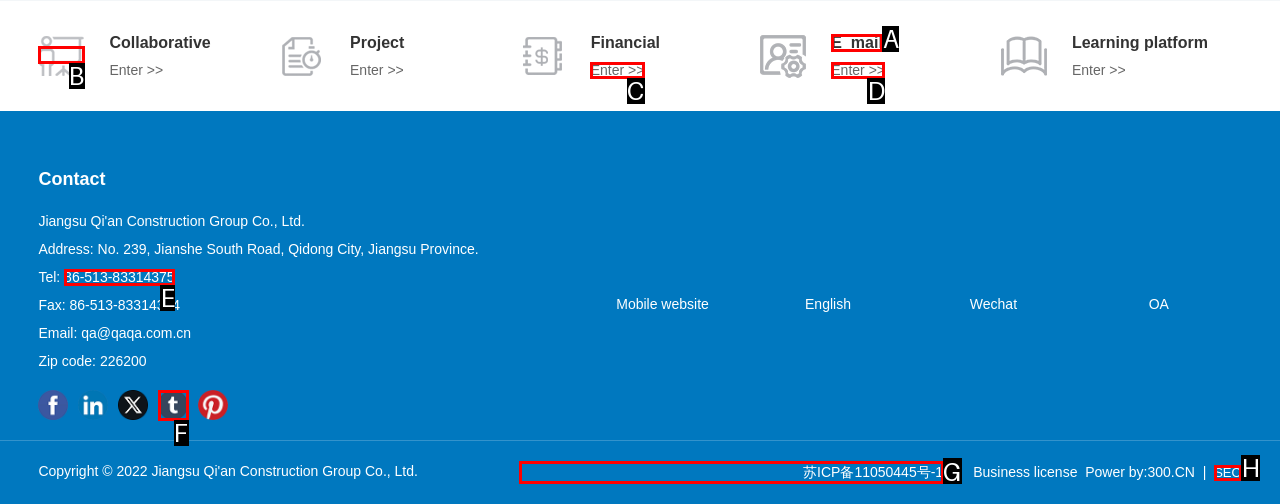Select the HTML element to finish the task: Click on Collaborative Reply with the letter of the correct option.

B